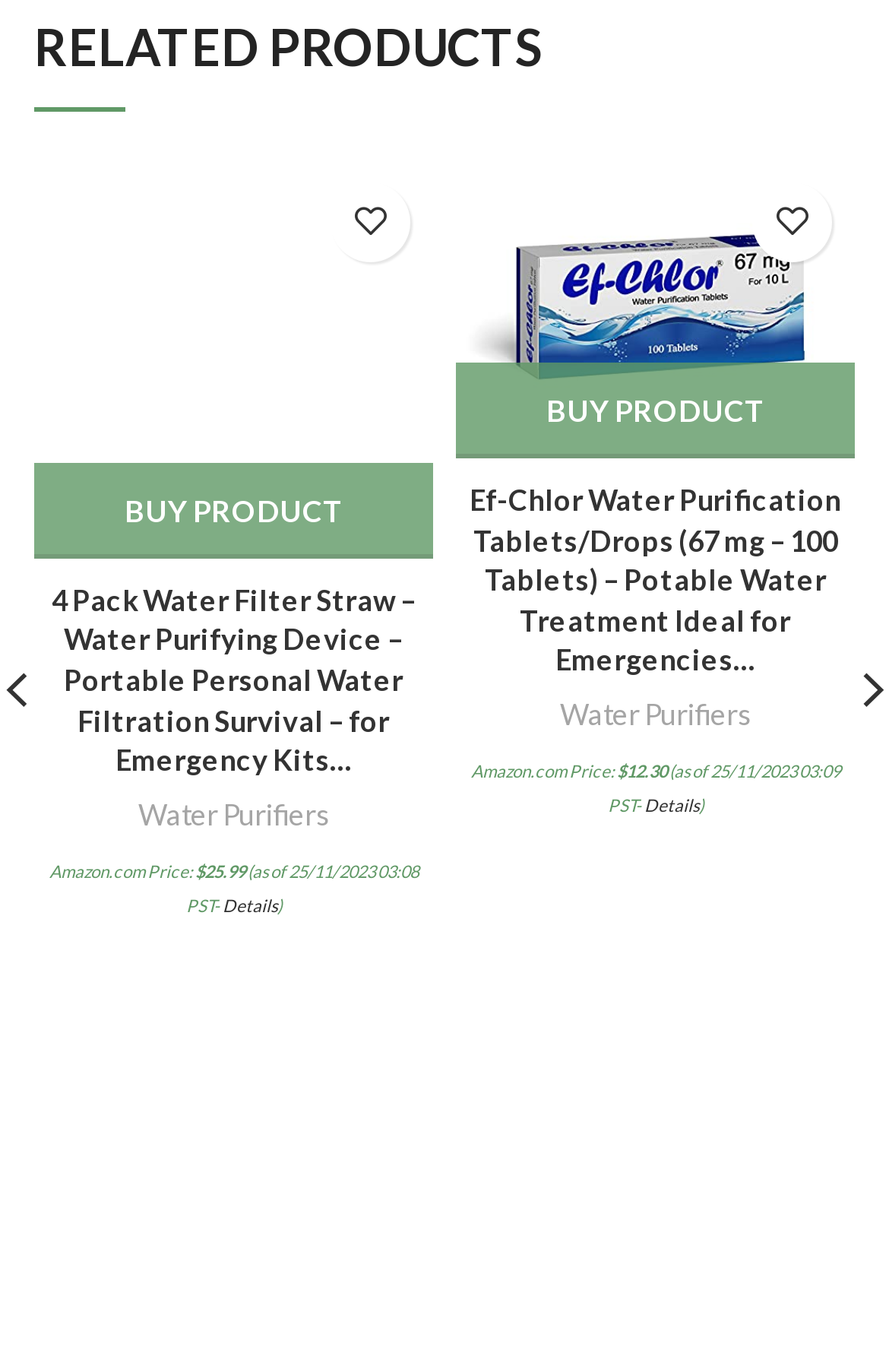Locate the coordinates of the bounding box for the clickable region that fulfills this instruction: "View 'Ef-Chlor Water Purification Tablets/Drops' details".

[0.724, 0.58, 0.786, 0.595]